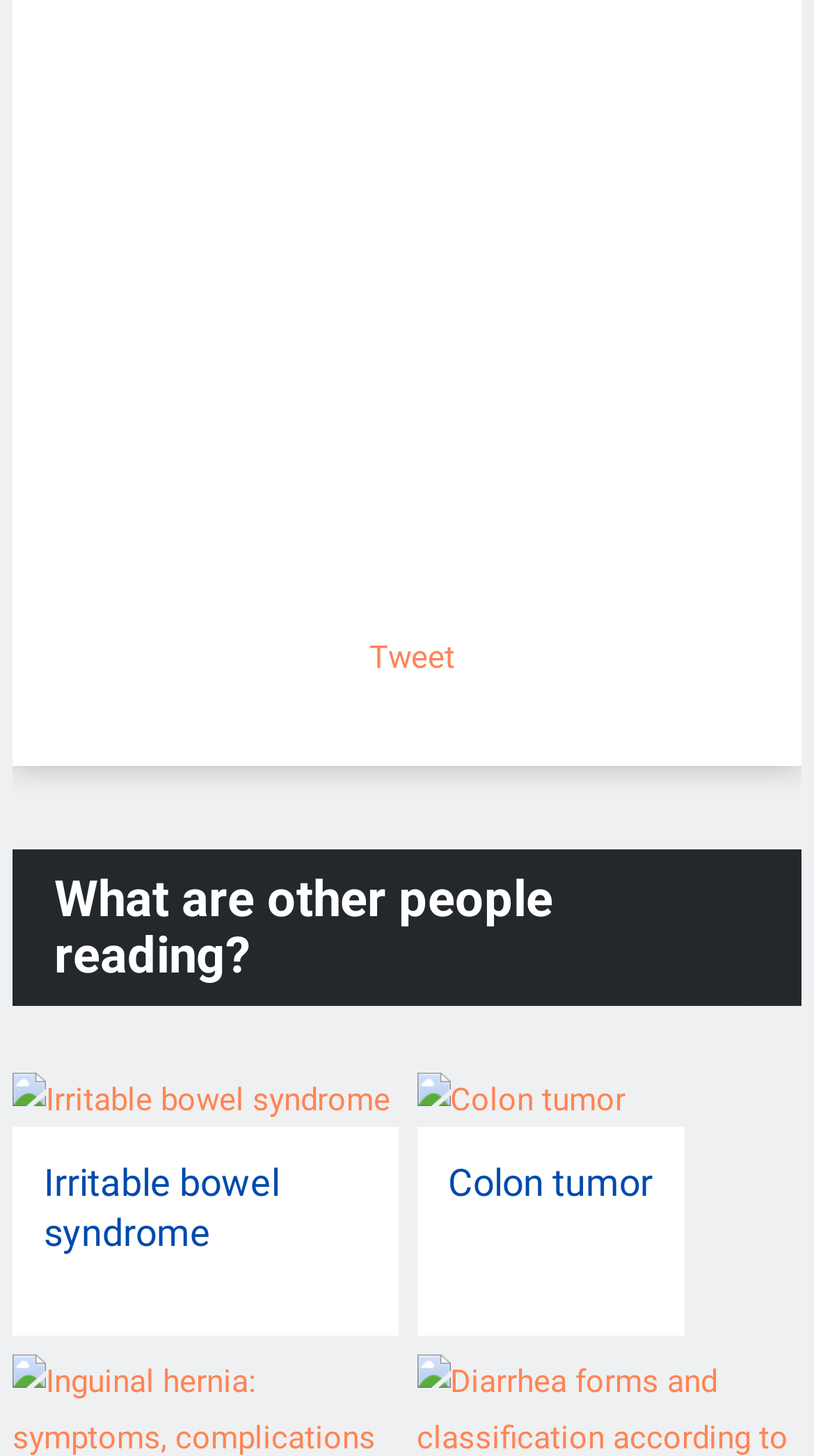Respond to the question below with a single word or phrase:
What is the topic of the first article?

Irritable bowel syndrome